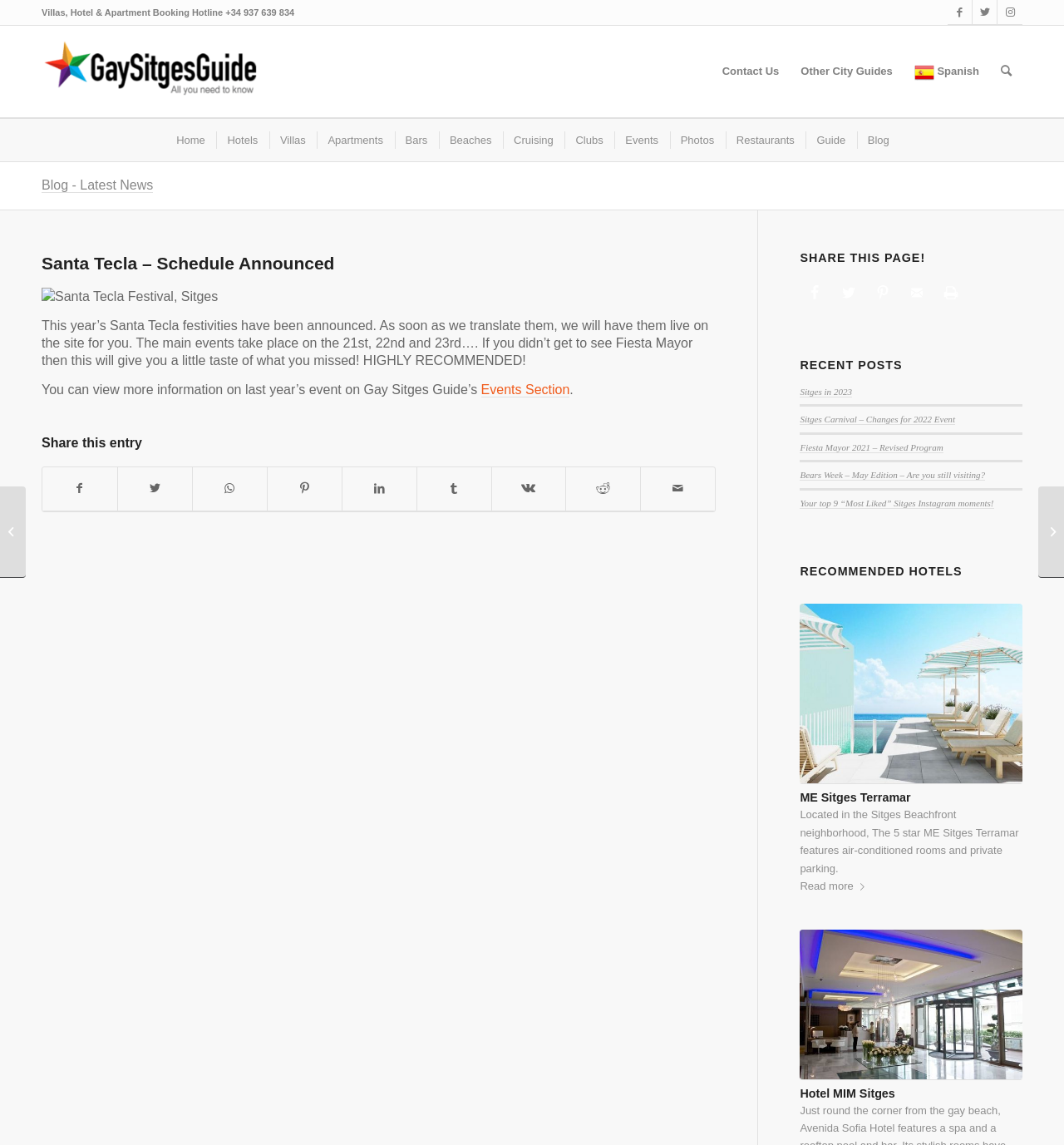Using the details from the image, please elaborate on the following question: What is the name of the festival being announced?

The name of the festival can be found in the main article section of the webpage, in the header element that says 'Santa Tecla – Schedule Announced'.